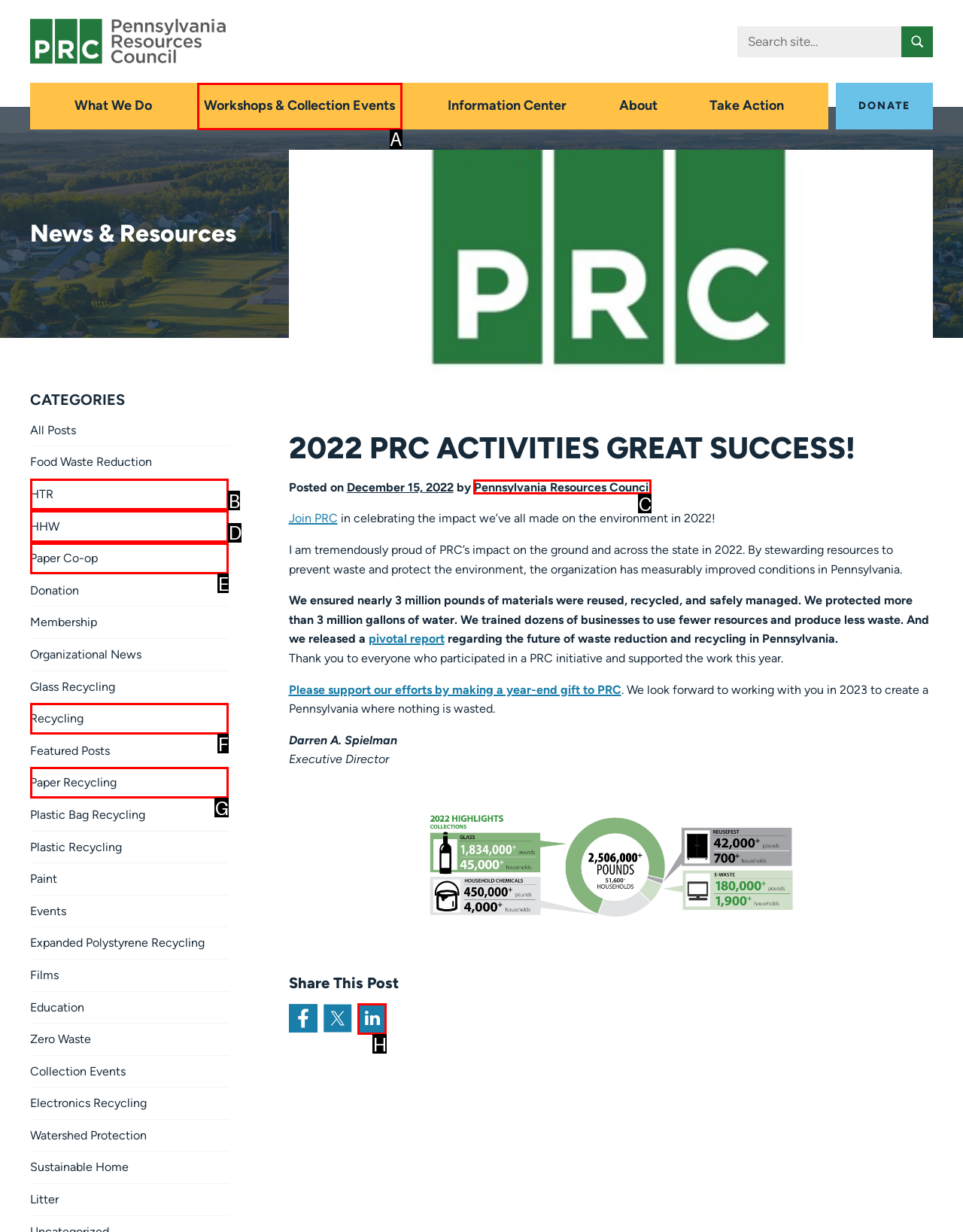Tell me which one HTML element best matches the description: Workshops & Collection Events Answer with the option's letter from the given choices directly.

A